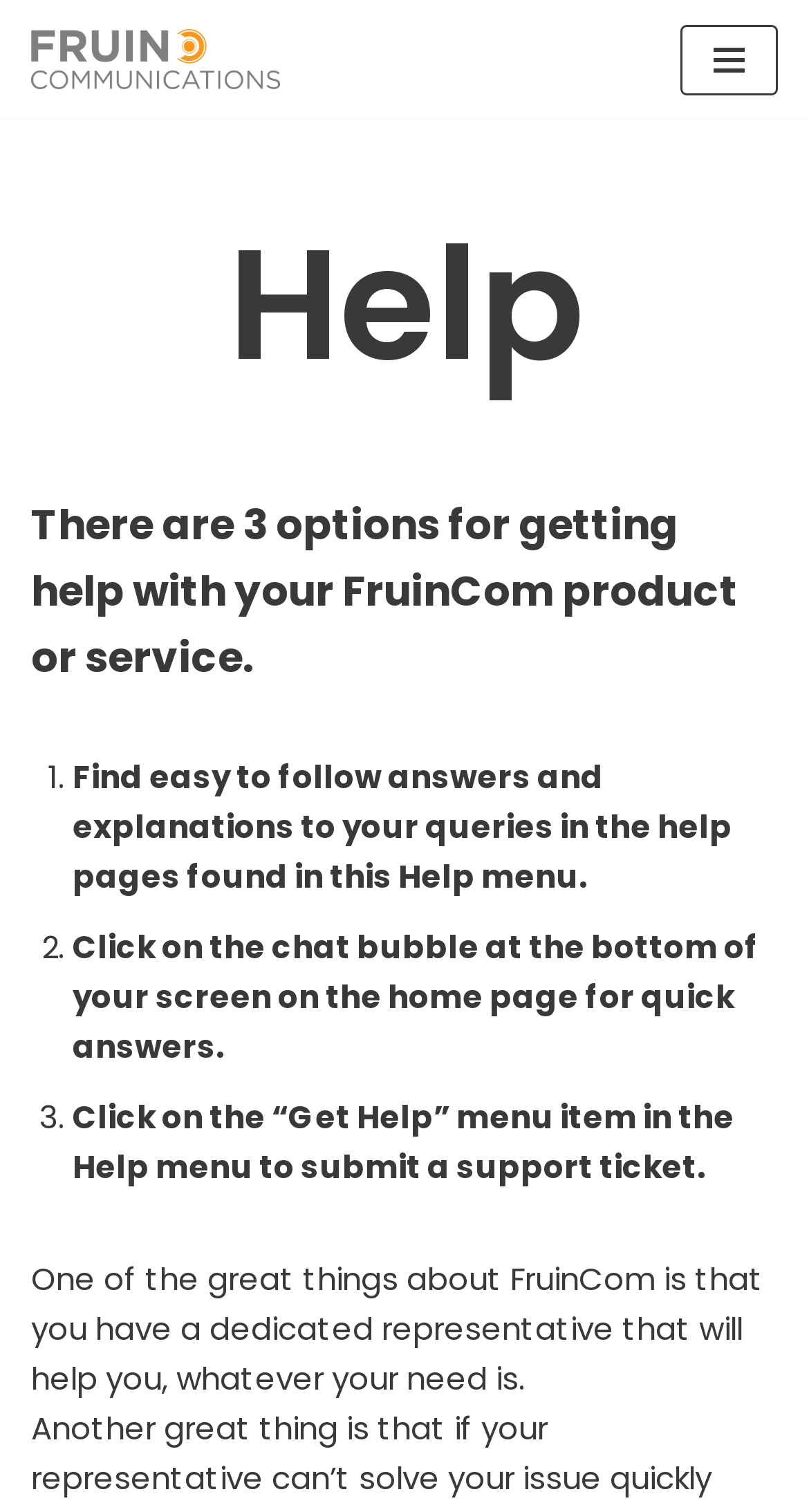Please provide a brief answer to the question using only one word or phrase: 
What is the role of a dedicated representative?

Help with any need